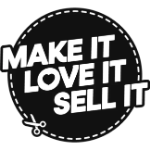Respond to the question below with a single word or phrase:
What symbol is incorporated within the word 'LOVE'?

Heart